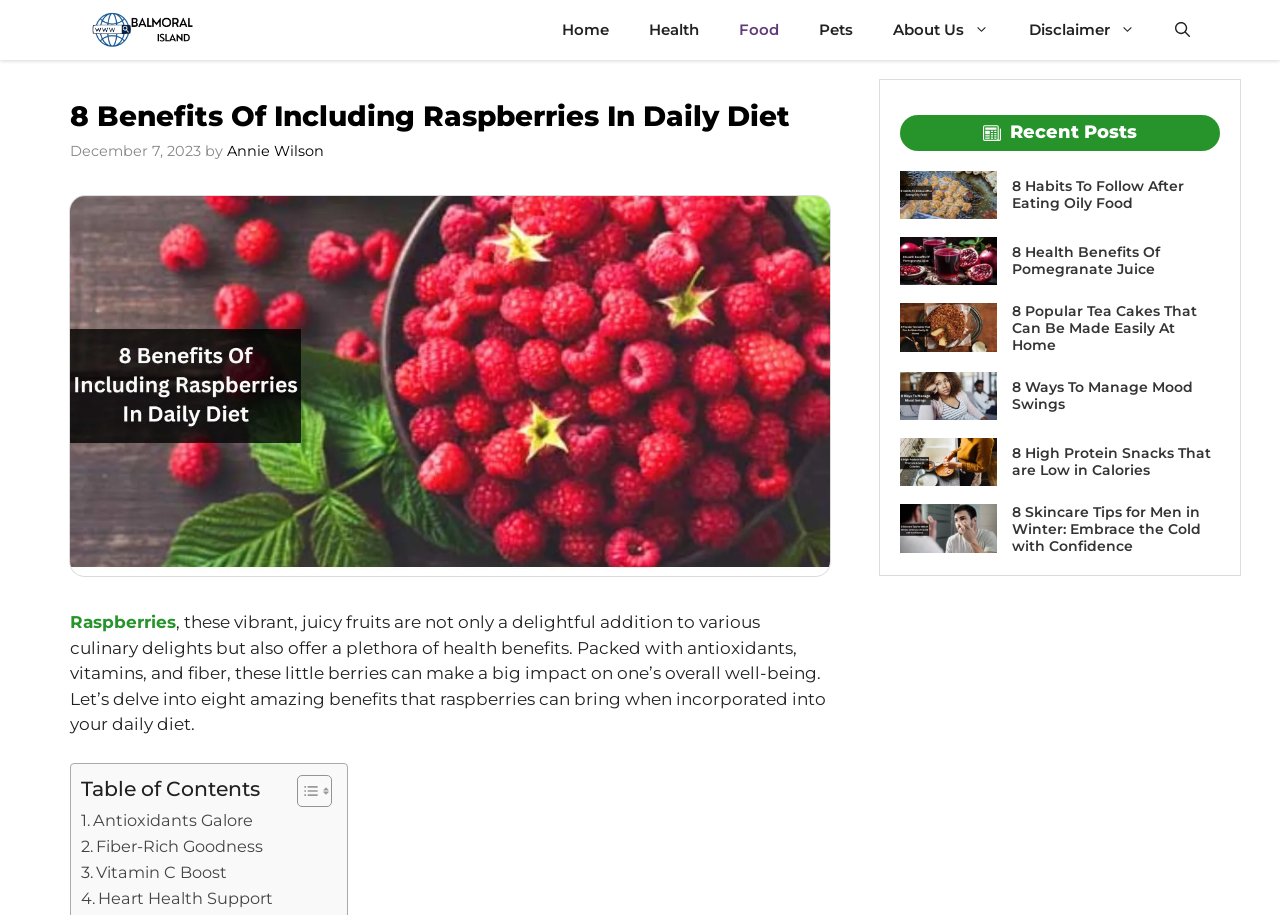Please identify the bounding box coordinates of the element I should click to complete this instruction: 'Read the article about '8 Habits To Follow After Eating Oily Food''. The coordinates should be given as four float numbers between 0 and 1, like this: [left, top, right, bottom].

[0.79, 0.193, 0.925, 0.231]